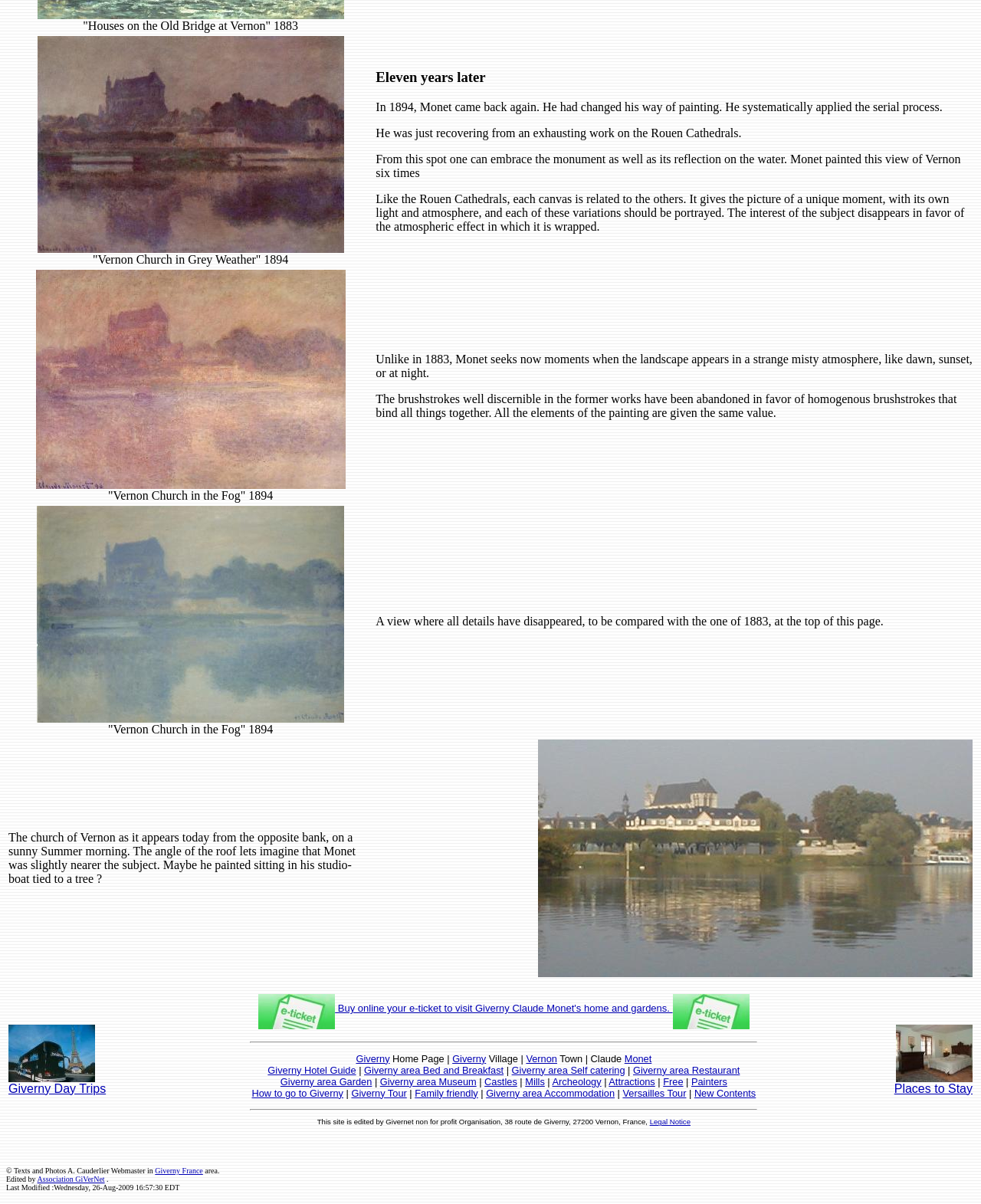What is the name of the church in the painting?
Please answer using one word or phrase, based on the screenshot.

Vernon Church